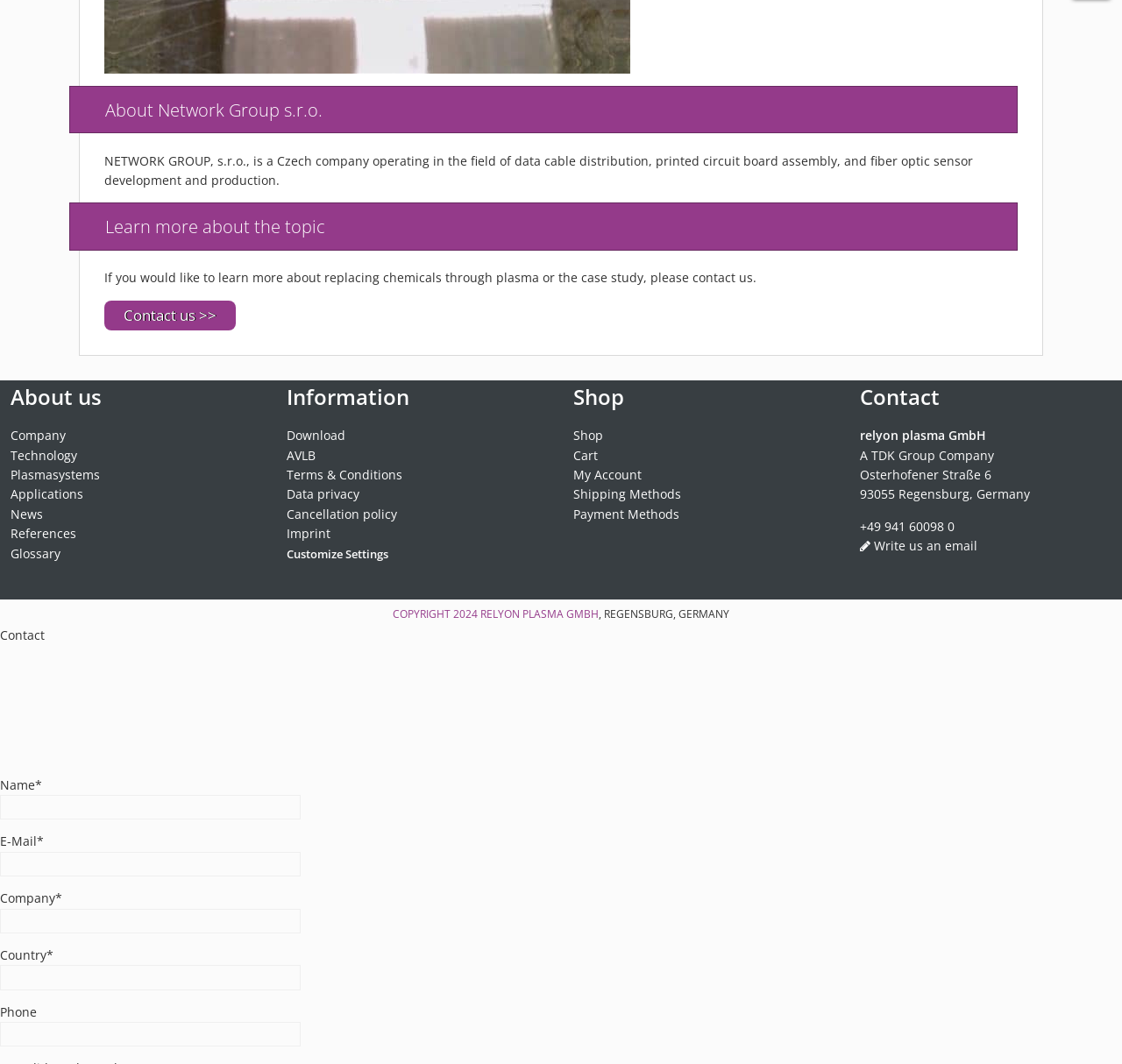Identify the bounding box coordinates of the specific part of the webpage to click to complete this instruction: "Click on 'Shop'".

[0.511, 0.401, 0.538, 0.417]